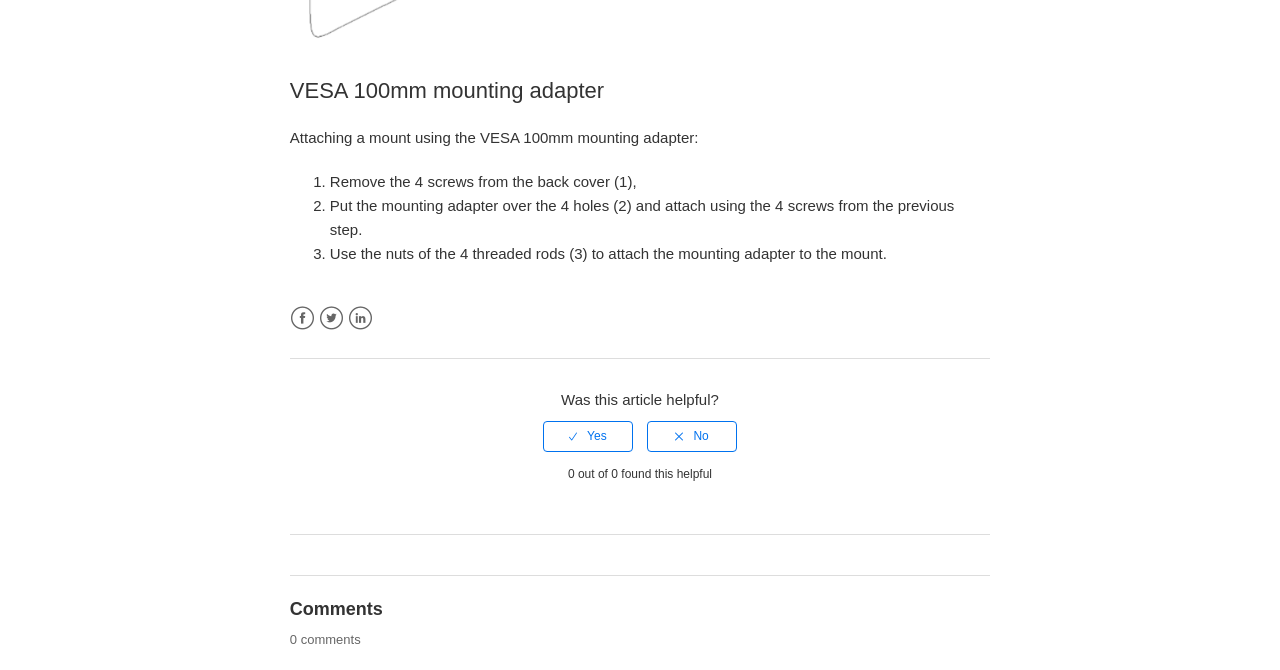Find the bounding box coordinates for the HTML element described as: "title="No"". The coordinates should consist of four float values between 0 and 1, i.e., [left, top, right, bottom].

[0.506, 0.629, 0.576, 0.674]